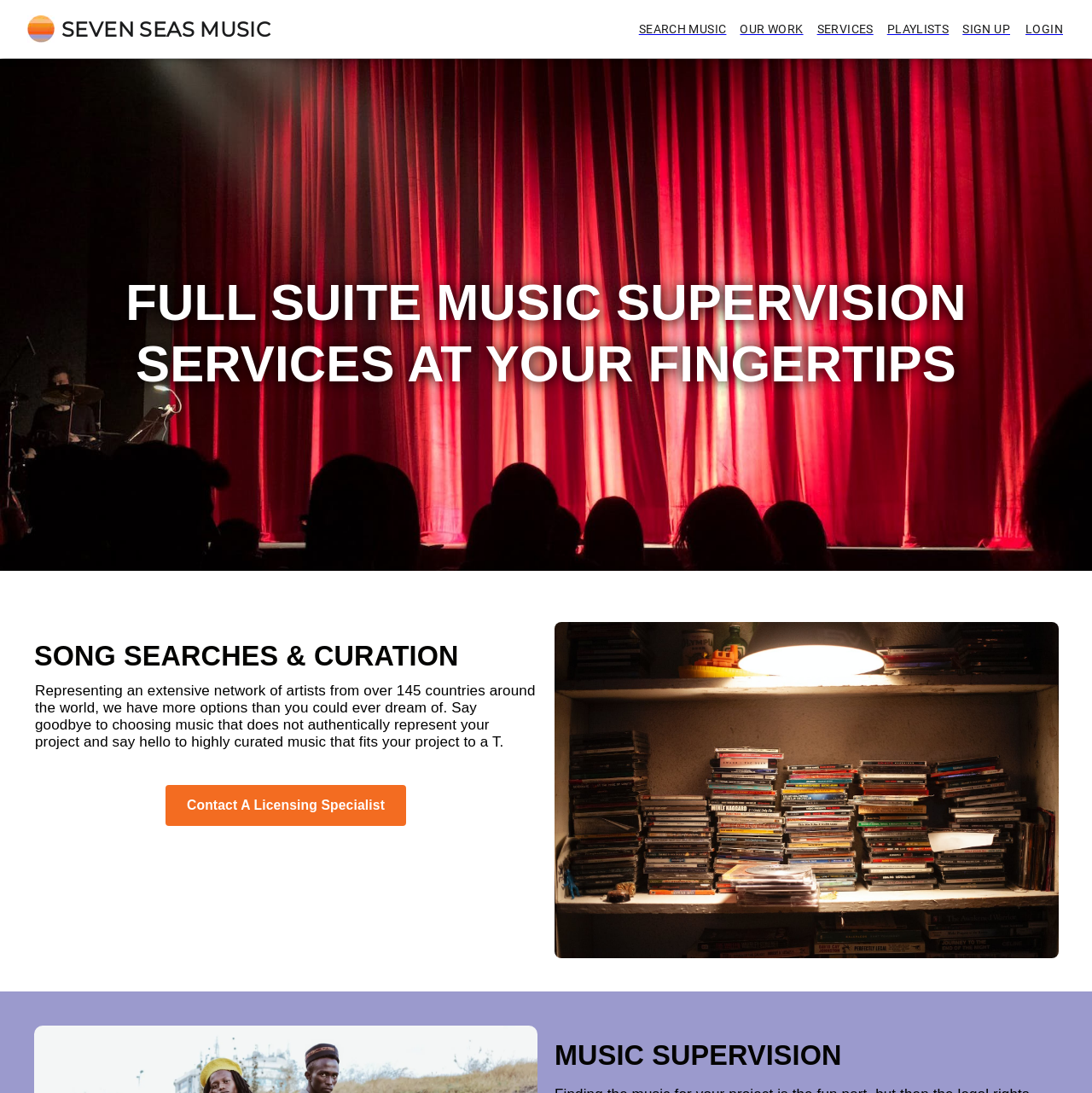Identify the coordinates of the bounding box for the element that must be clicked to accomplish the instruction: "Contact a licensing specialist".

[0.152, 0.718, 0.372, 0.756]